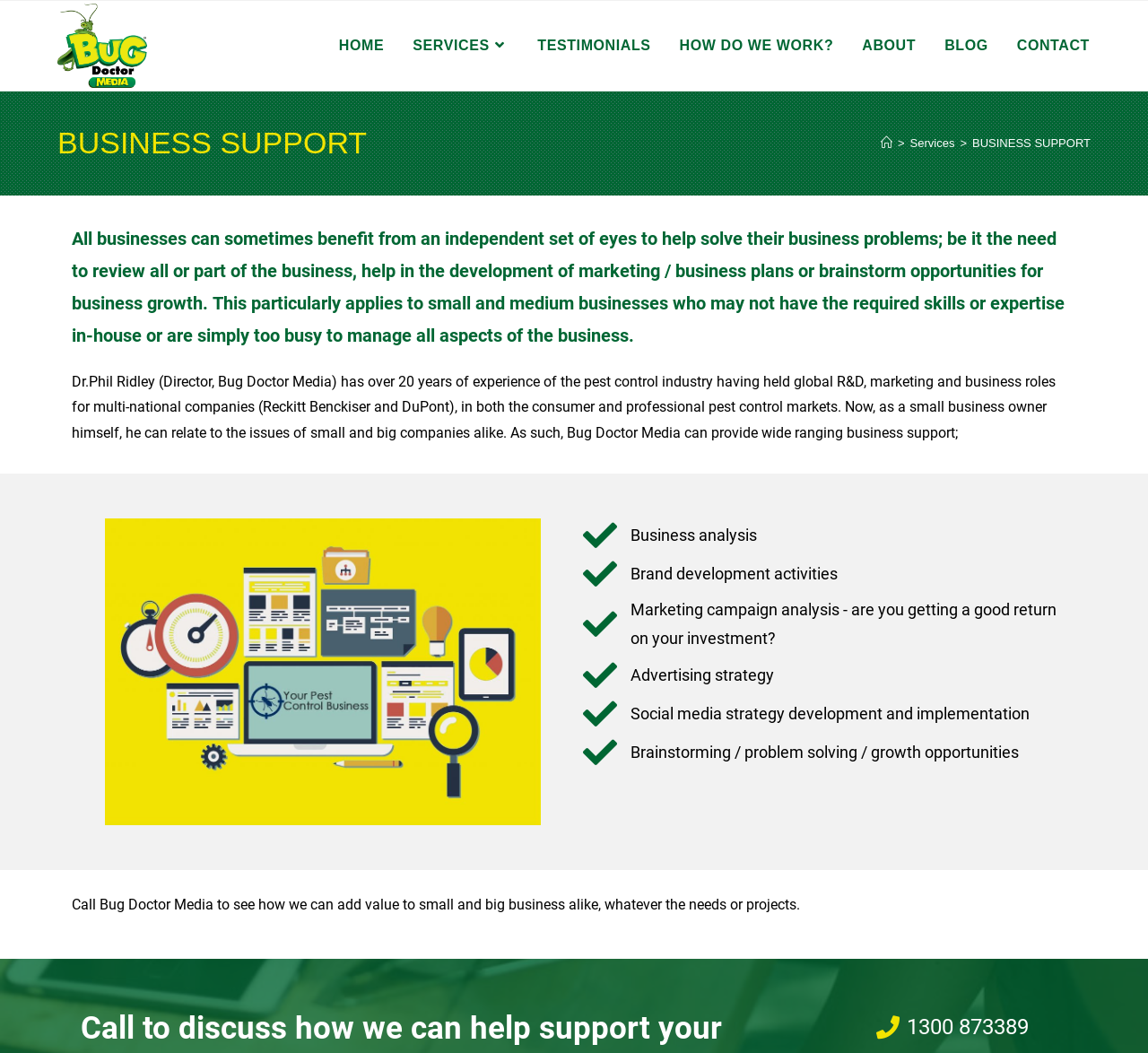Can you give a comprehensive explanation to the question given the content of the image?
What is the focus of Bug Doctor Media's business support?

According to the webpage, Bug Doctor Media's business support is particularly focused on small and medium businesses that may not have the required skills or expertise in-house or are simply too busy to manage all aspects of the business.